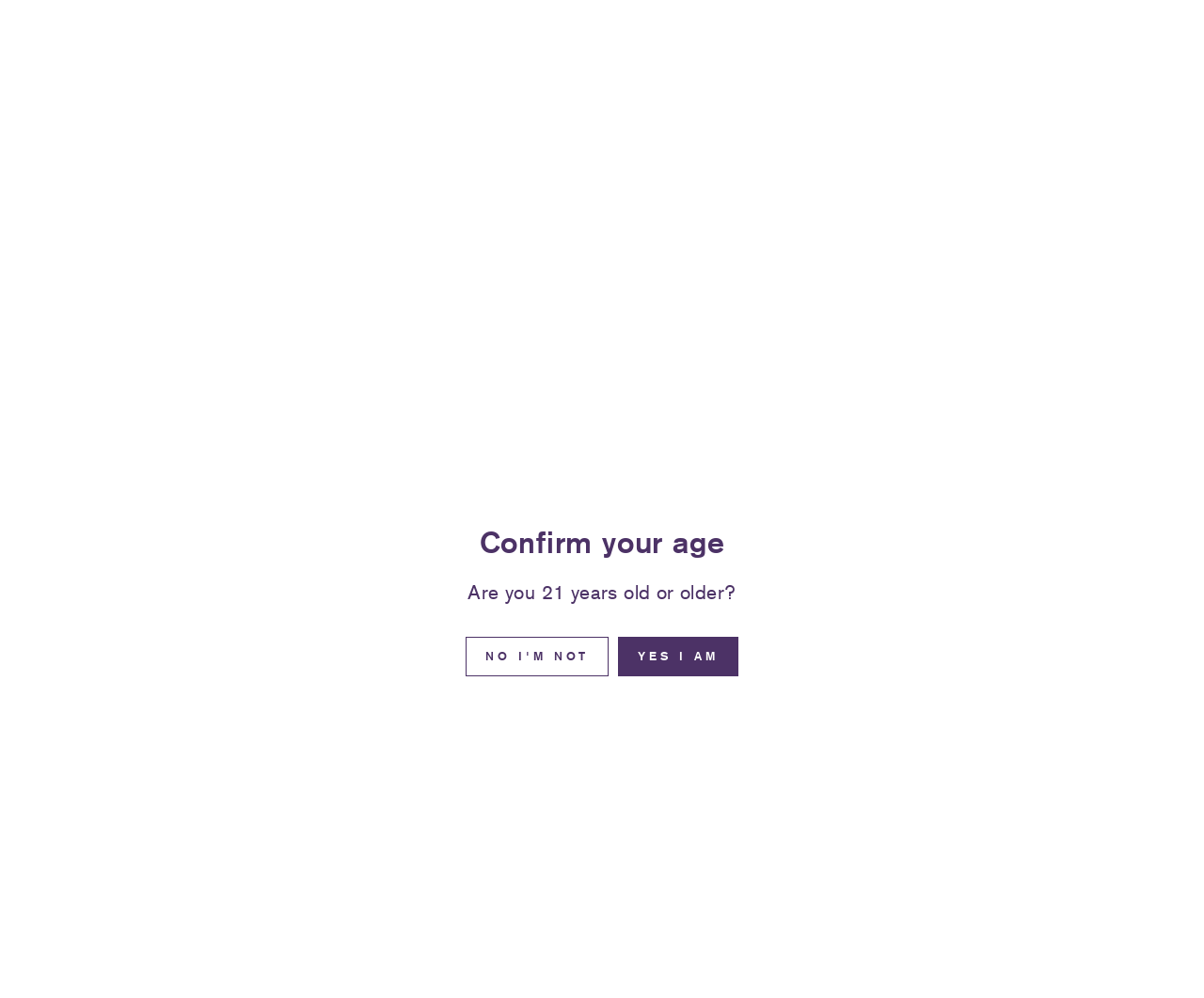Give a succinct answer to this question in a single word or phrase: 
What is the discount offer on the page?

10% off $120 or more